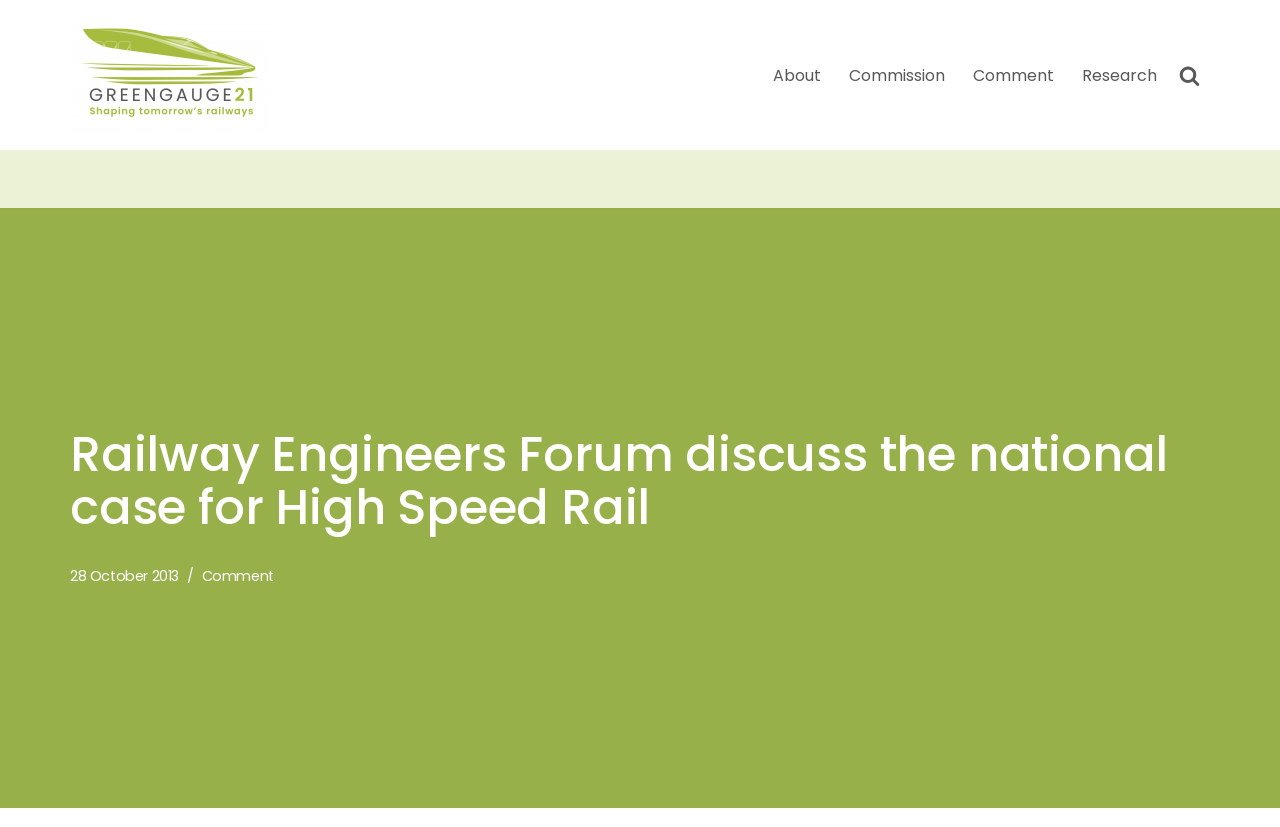Please specify the bounding box coordinates of the clickable region necessary for completing the following instruction: "Go to About page". The coordinates must consist of four float numbers between 0 and 1, i.e., [left, top, right, bottom].

[0.604, 0.075, 0.641, 0.107]